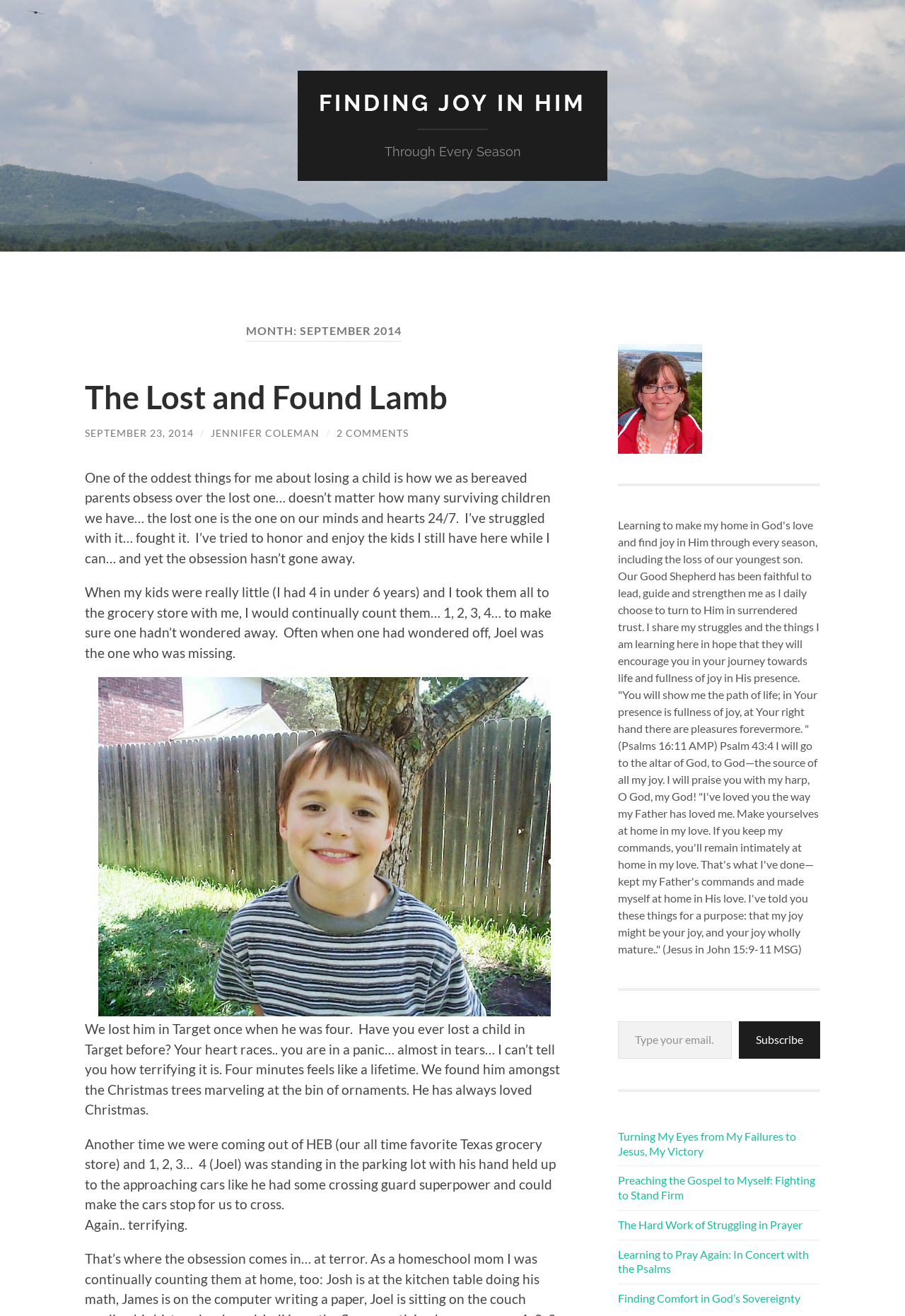How many comments does the blog post have?
Please use the image to provide a one-word or short phrase answer.

2